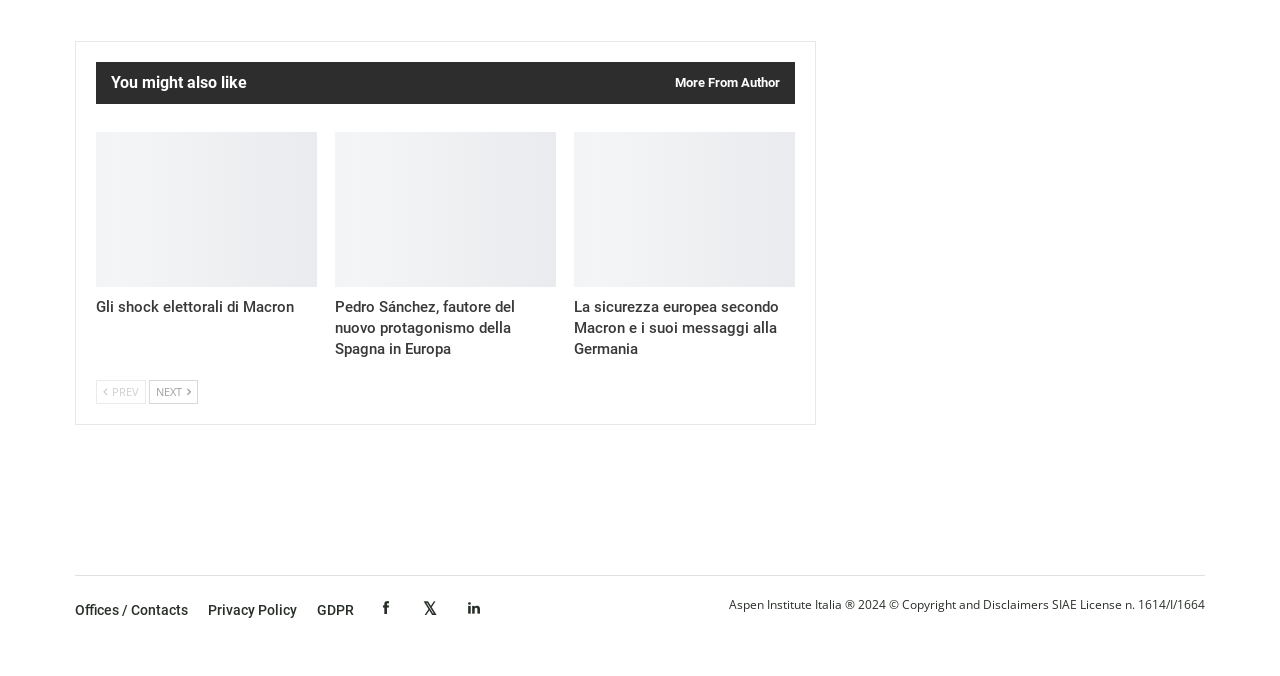Pinpoint the bounding box coordinates of the clickable element needed to complete the instruction: "go to previous page". The coordinates should be provided as four float numbers between 0 and 1: [left, top, right, bottom].

[0.075, 0.562, 0.114, 0.597]